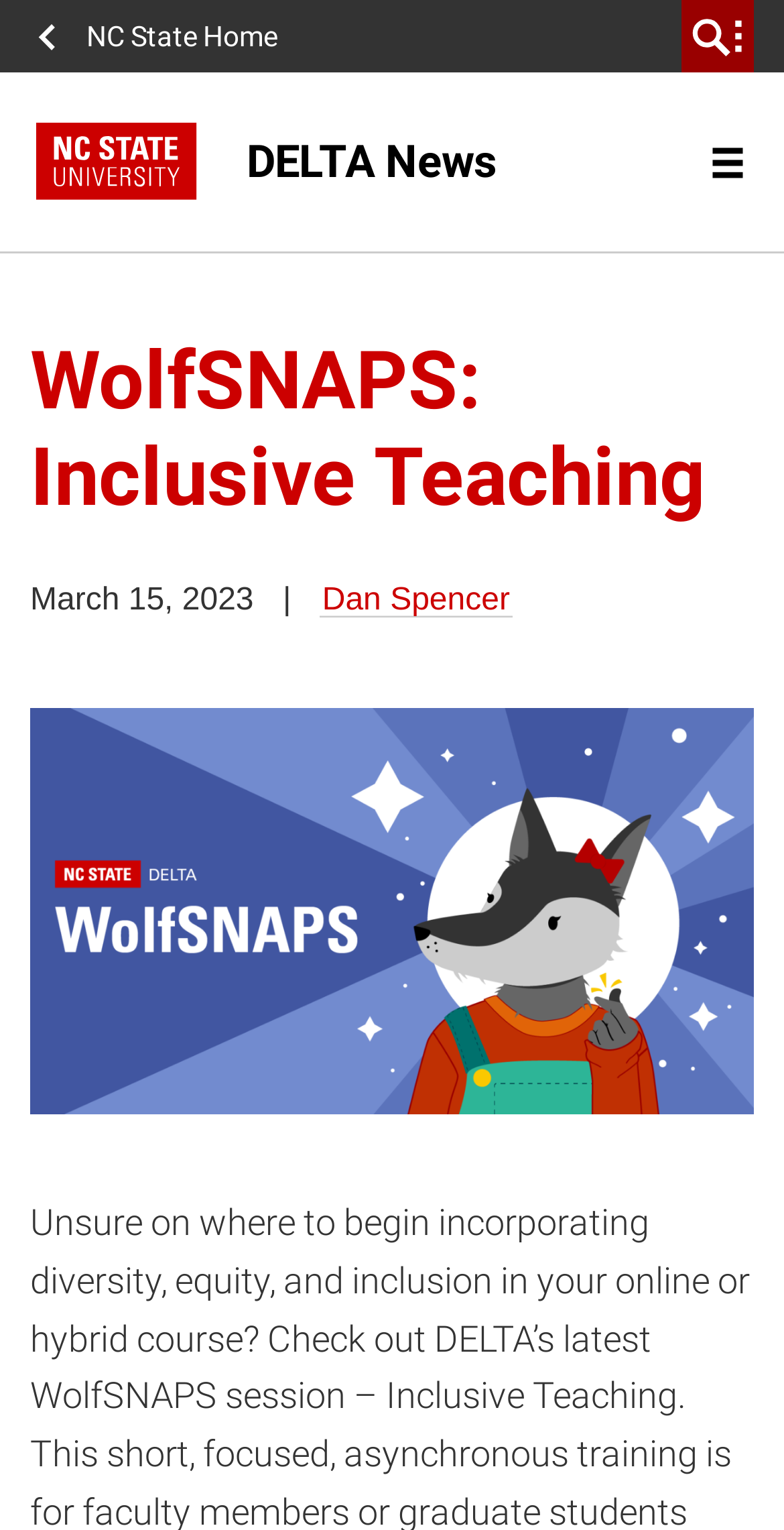Using the elements shown in the image, answer the question comprehensively: What is the date of the article?

I found the date of the article by looking at the static text element located below the main heading, which says 'March 15, 2023'.